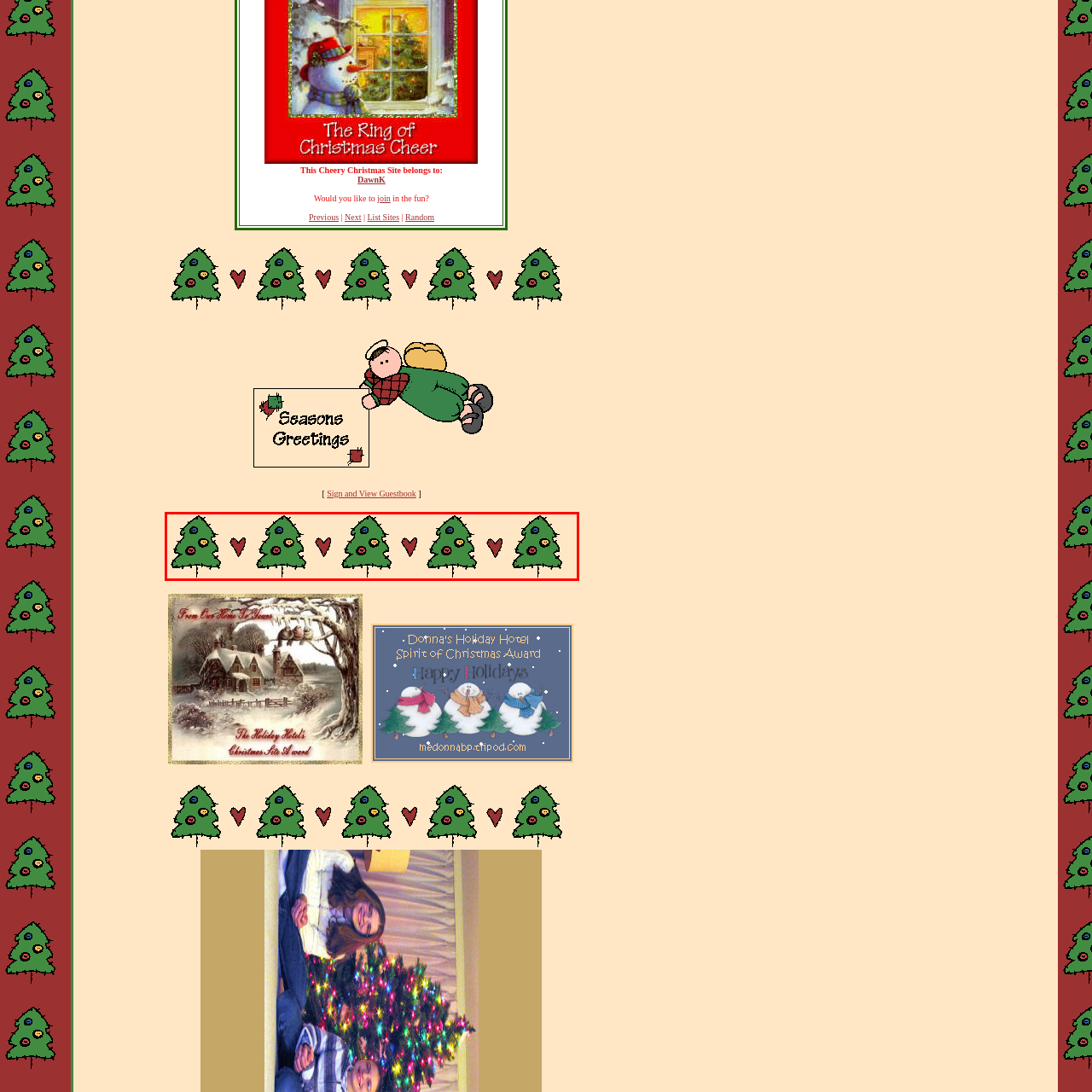What shapes are the ornaments on the trees? Check the image surrounded by the red bounding box and reply with a single word or a short phrase.

Round